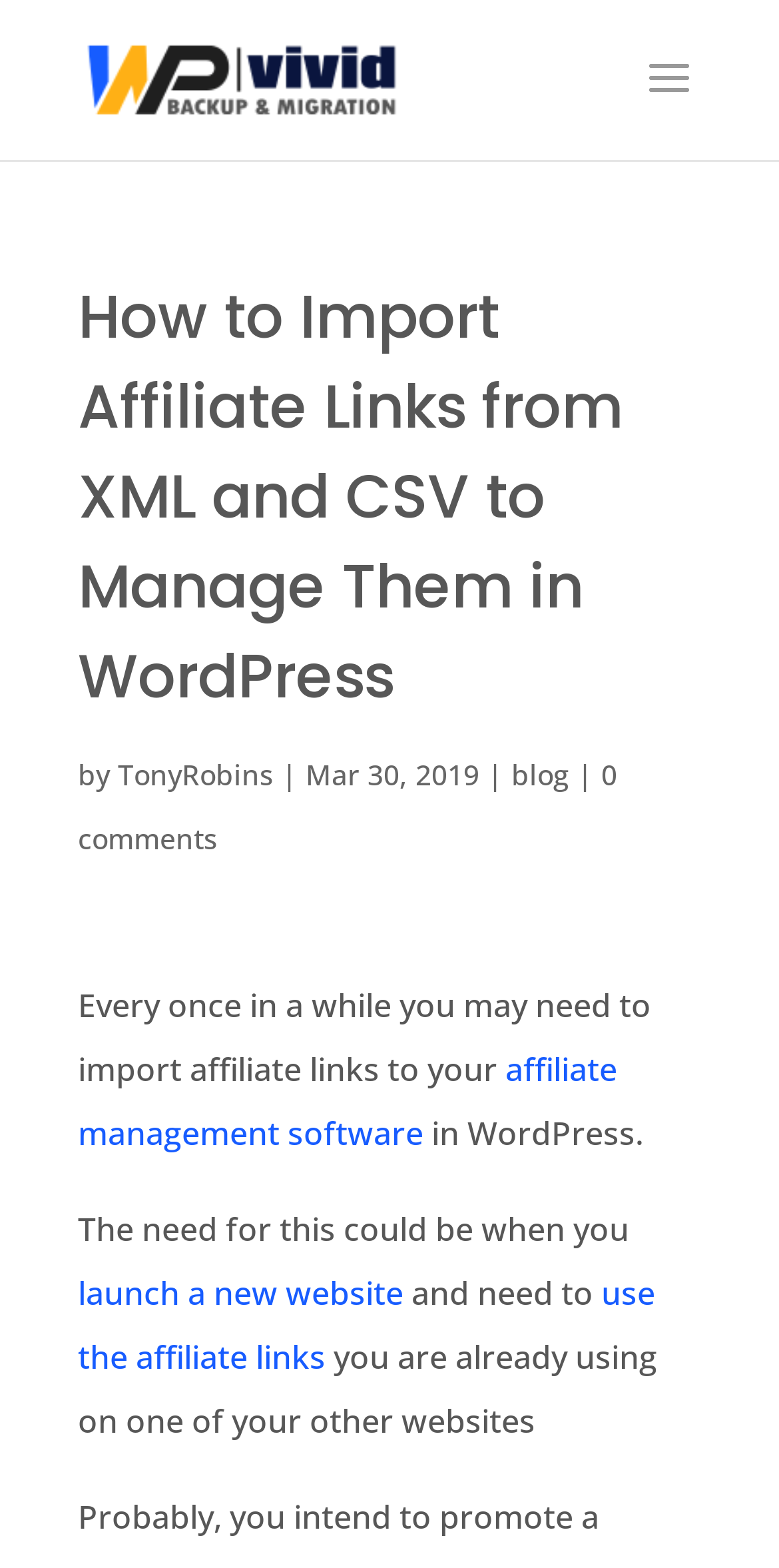What is the author of this article?
Provide a detailed answer to the question using information from the image.

The author of this article is mentioned in the text 'by TonyRobins' which is located below the main heading of the webpage.